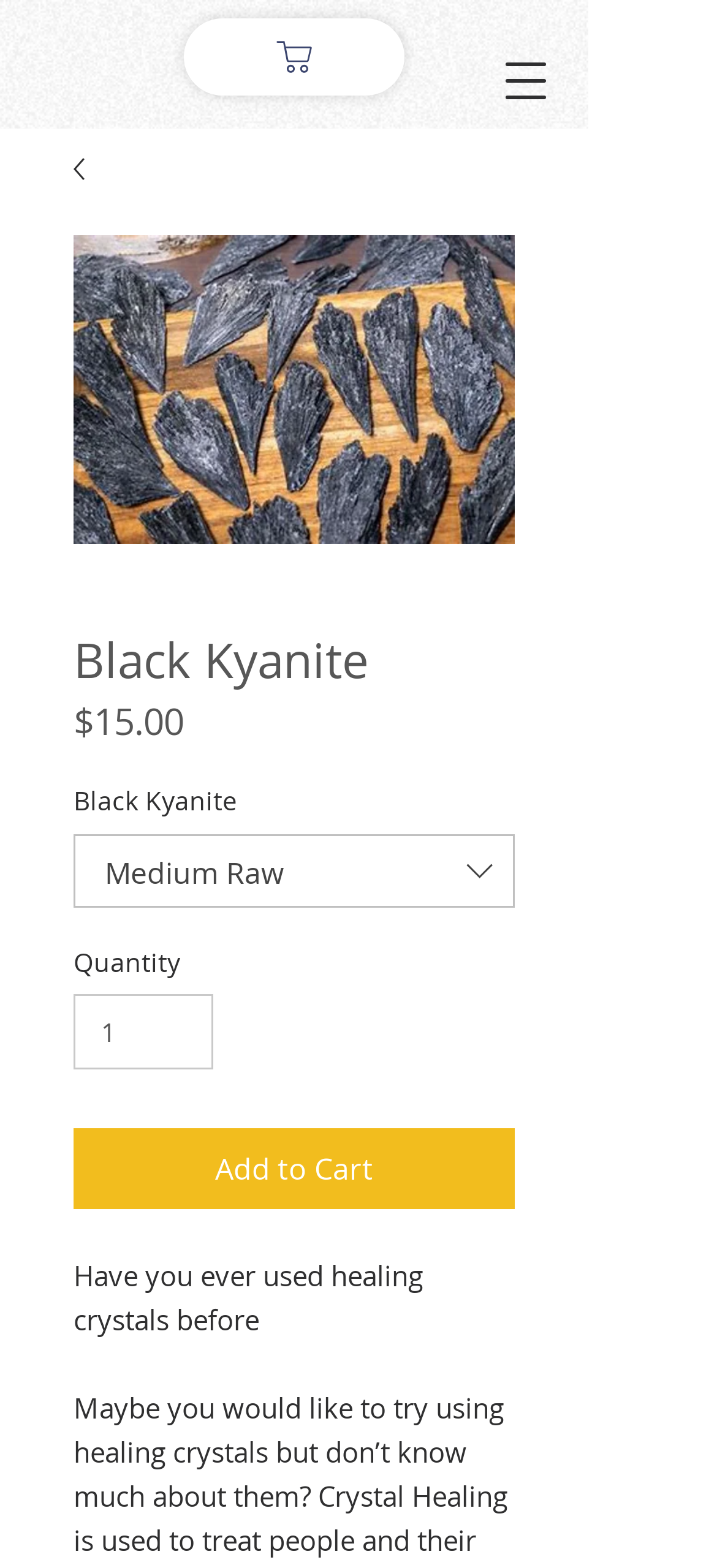Please respond to the question using a single word or phrase:
What is the minimum quantity that can be purchased?

1